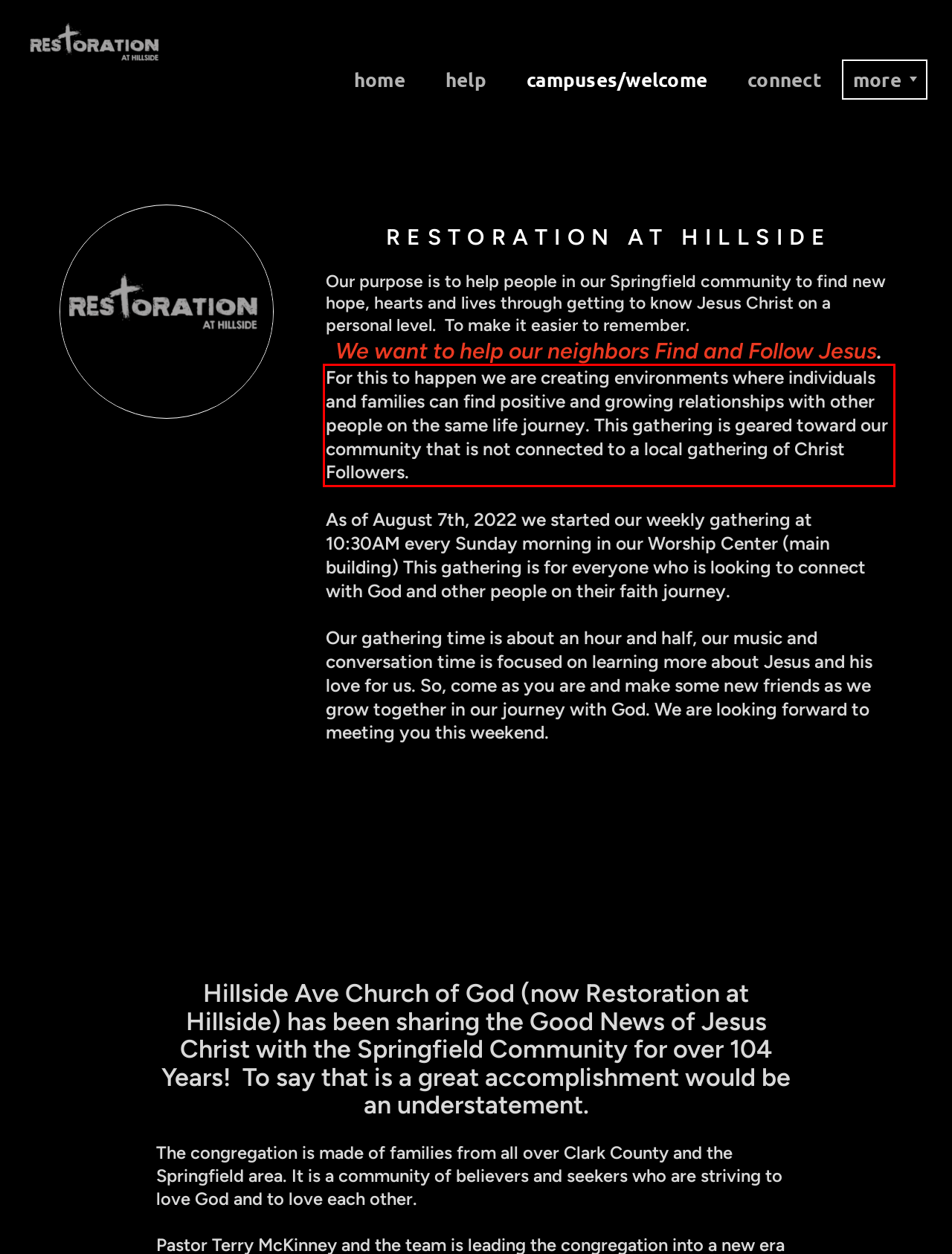Given a screenshot of a webpage, locate the red bounding box and extract the text it encloses.

For this to happen we are creating environments where individuals and families can find positive and growing relationships with other people on the same life journey. This gathering is geared toward our community that is not connected to a local gathering of Christ Followers.